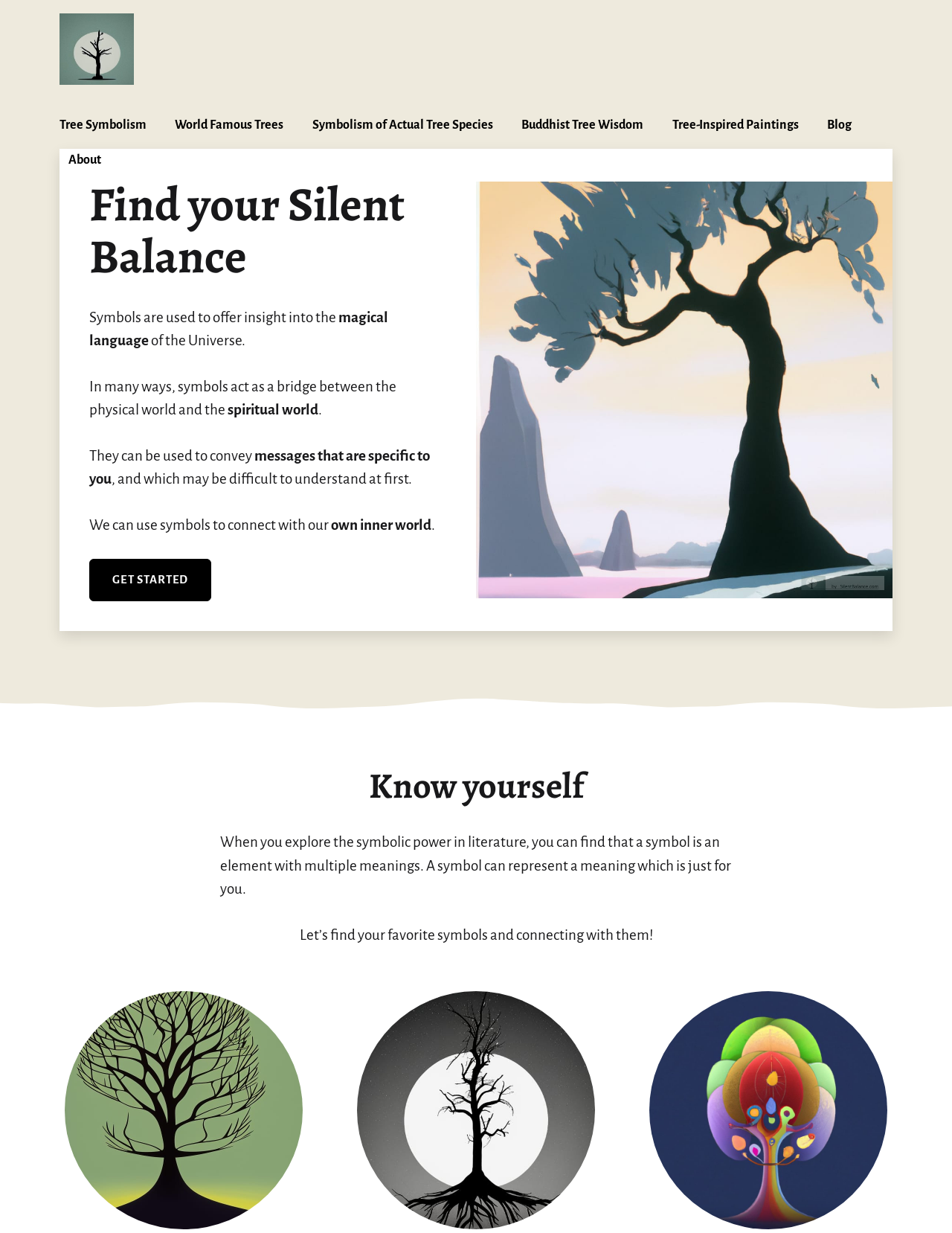Provide an in-depth caption for the contents of the webpage.

The webpage is titled "Home - Silent Balance" and has a prominent heading "Silent Balance" at the top left corner. Below the heading is a primary navigation menu that spans almost the entire width of the page, containing seven links: "Tree Symbolism", "World Famous Trees", "Symbolism of Actual Tree Species", "Buddhist Tree Wisdom", "Tree-Inspired Paintings", "Blog", and "About".

The "About" section is located below the navigation menu and contains a heading "Find your Silent Balance". Below this heading is a paragraph of text that discusses the use of symbols to offer insight into the magical language of the universe. The text is divided into several lines, with phrases such as "Symbols are used to offer insight into the magical language", "of the Universe", "They can be used to convey messages that are specific to you", and "We can use symbols to connect with our own inner world".

To the right of the "About" section is a large image that spans almost the entire width of the page, with a caption "silent balance". Below the image is a heading "Know yourself" and a paragraph of text that discusses the symbolic power in literature and the importance of finding one's favorite symbols.

The page also features three figures with images, each with a different caption: "balance yourself", "silent your soul", and "have fun". These figures are arranged vertically below the "Know yourself" section, with the first figure located at the top left, the second figure in the middle, and the third figure at the bottom right.